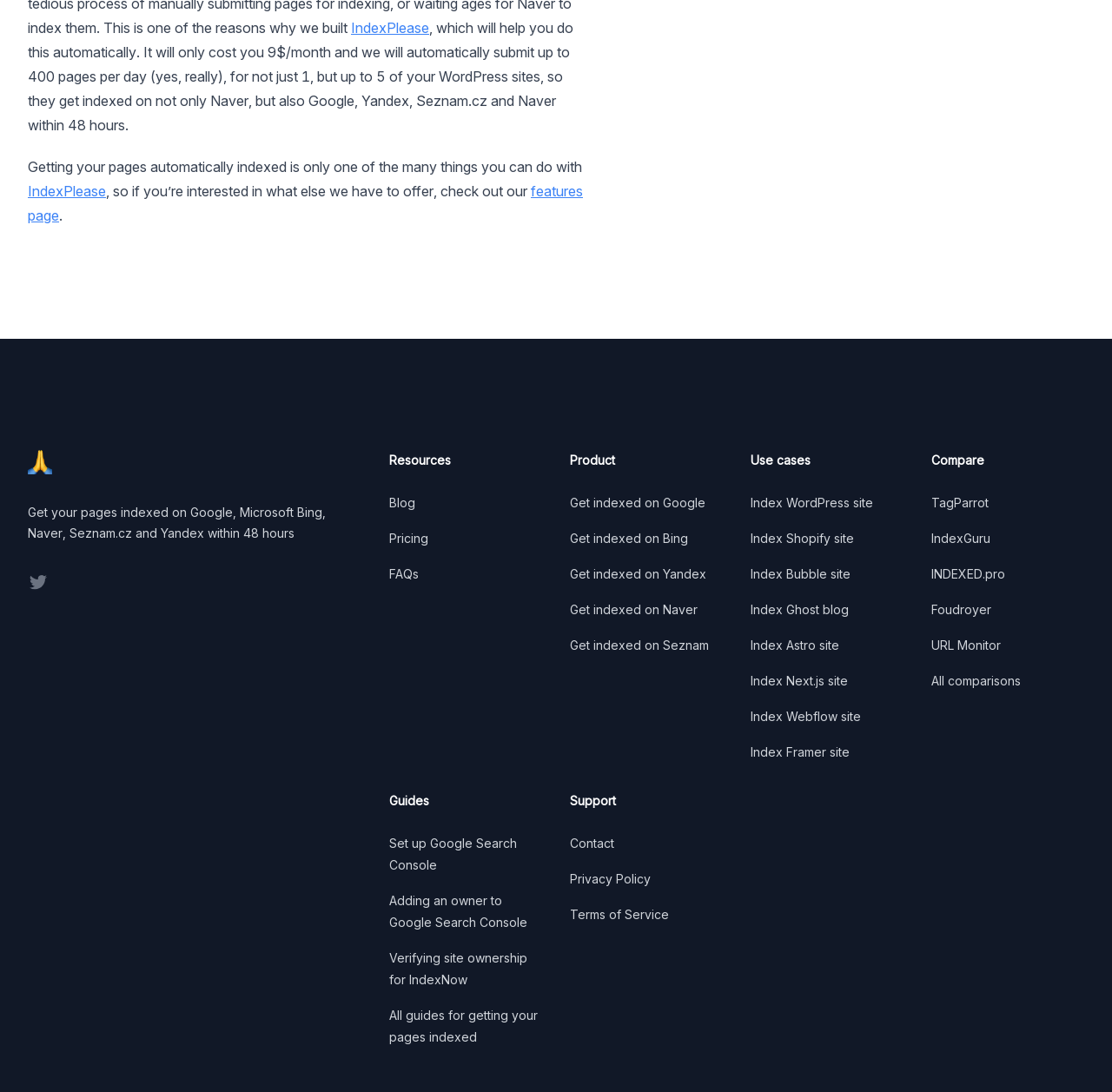Please examine the image and answer the question with a detailed explanation:
What is the name of the social media platform mentioned?

The social media platform mentioned is X (formerly Twitter), which is linked from the static text element with OCR text 'X (formerly Twitter)'.